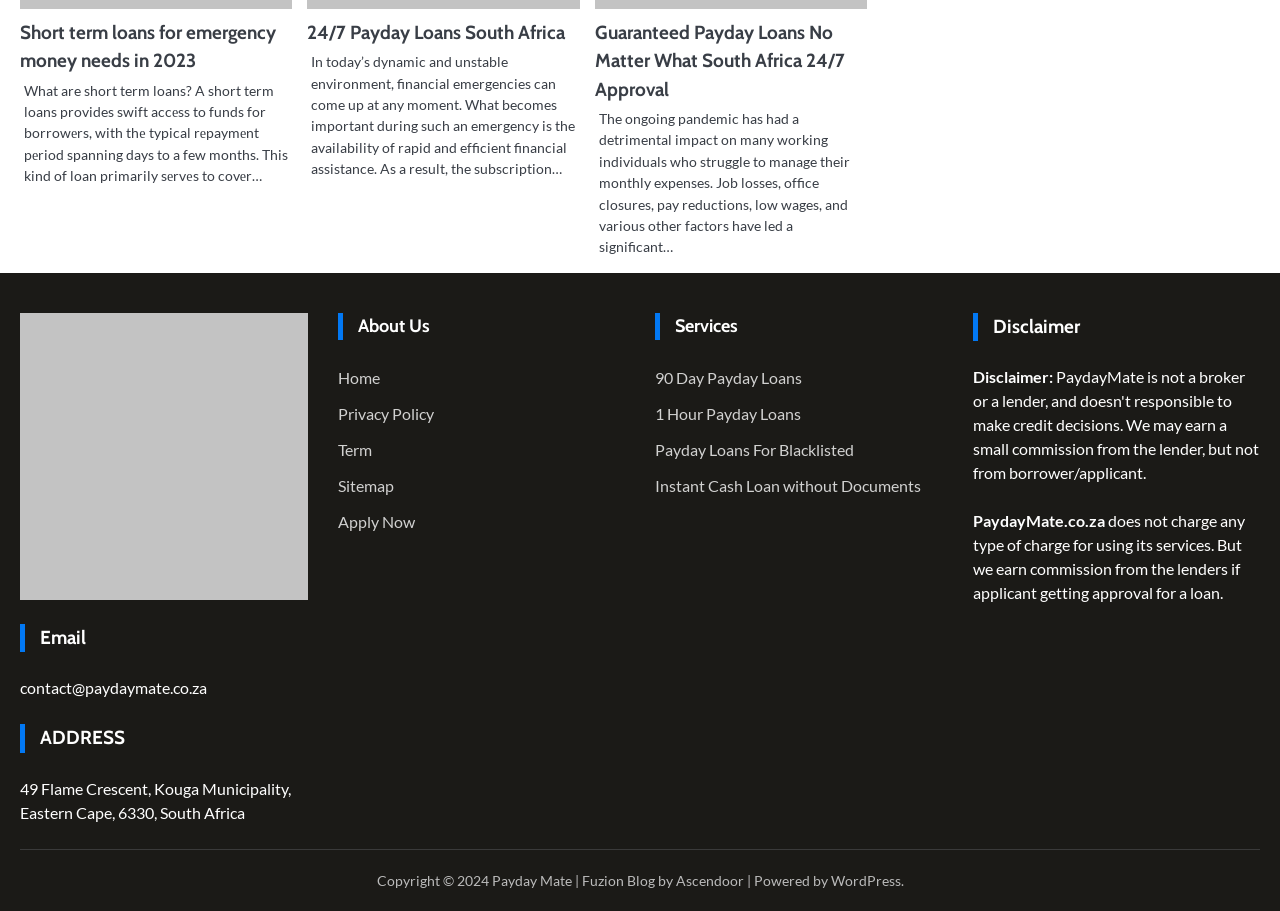Can you identify the bounding box coordinates of the clickable region needed to carry out this instruction: 'Check the 'About' section'? The coordinates should be four float numbers within the range of 0 to 1, stated as [left, top, right, bottom].

None